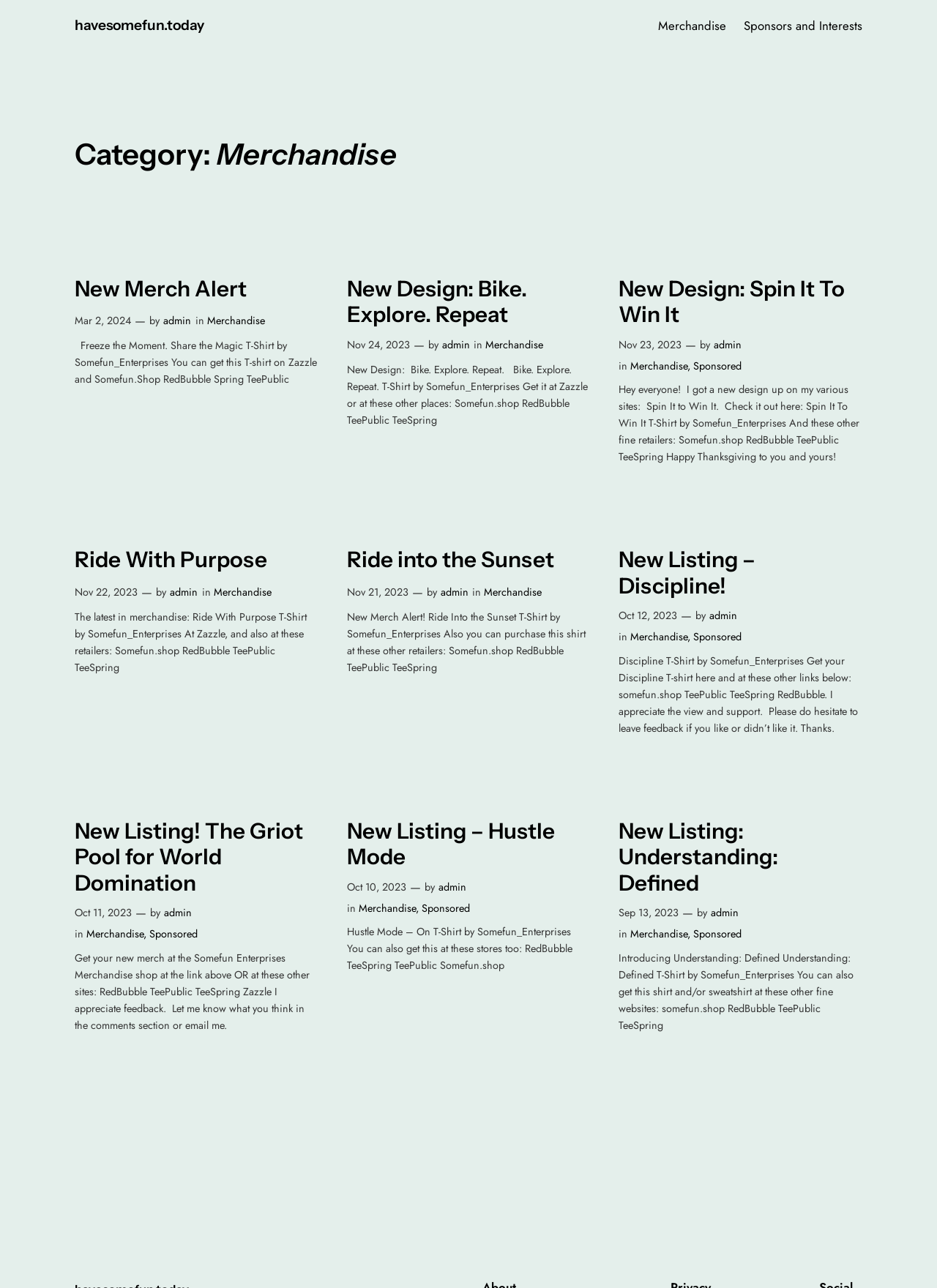Use a single word or phrase to answer the question: 
What is the latest date of the merchandise listed?

Mar 2, 2024